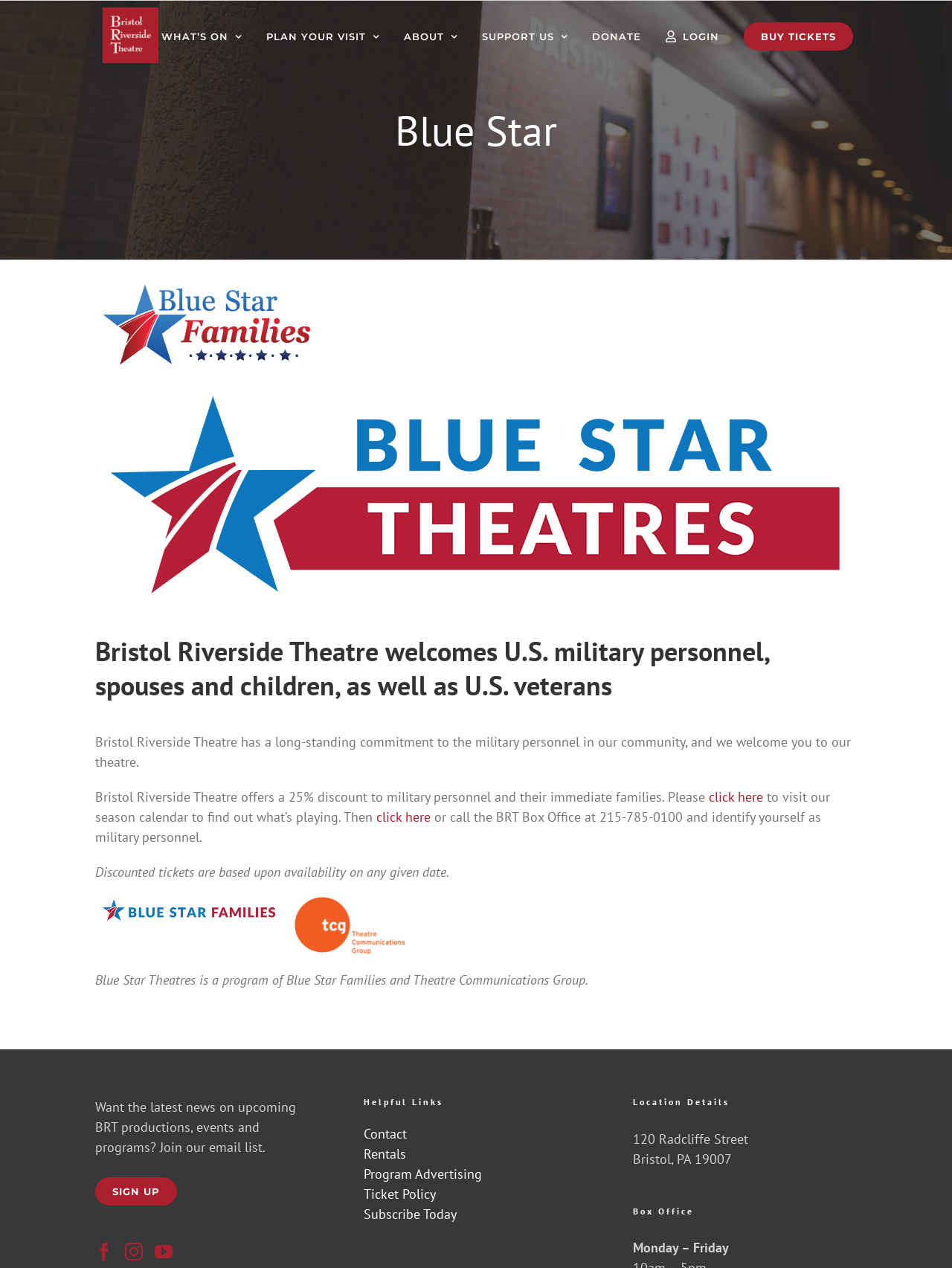What is the phone number of the BRT Box Office?
From the details in the image, answer the question comprehensively.

I found the answer by reading the text 'or call the BRT Box Office at 215-785-0100 and identify yourself as military personnel.' which is located in the main content area of the webpage.